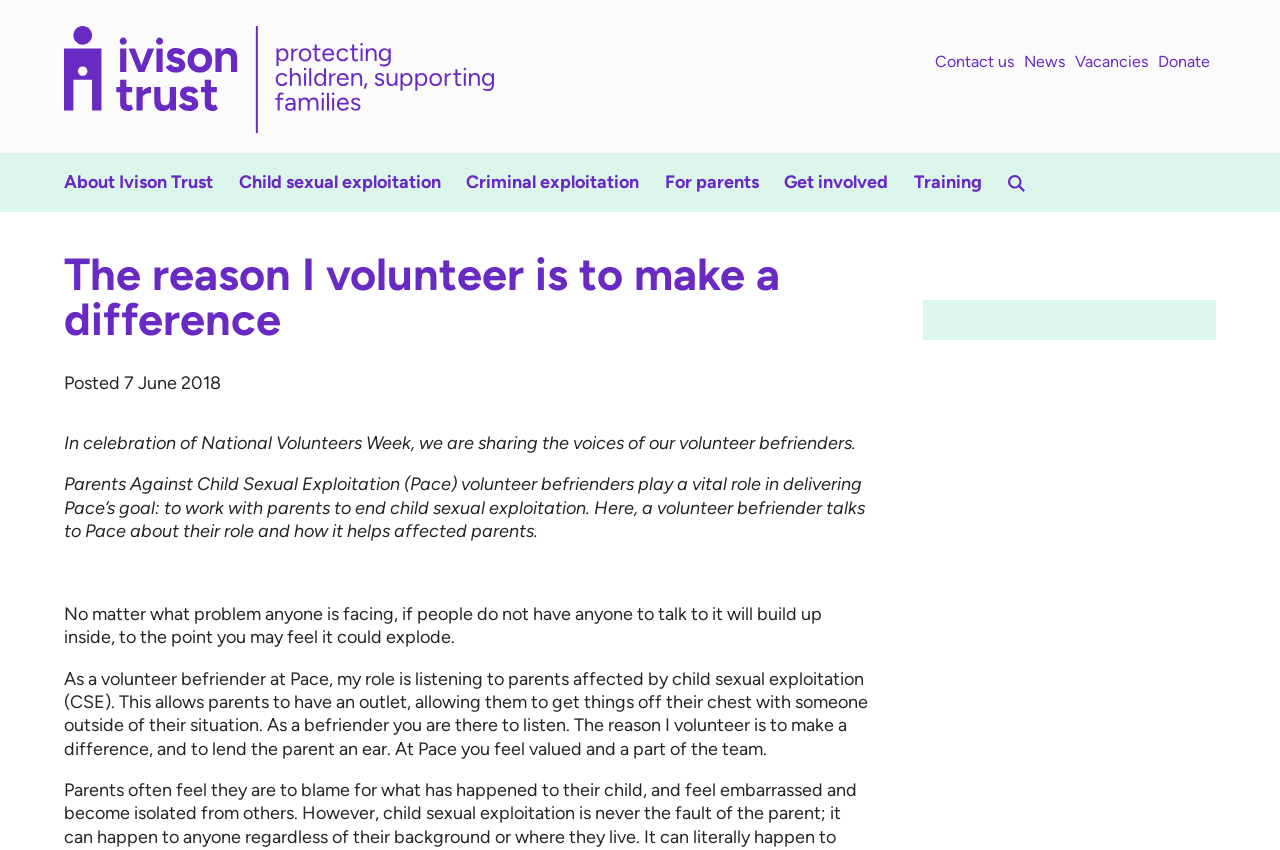What is the organization's name?
Provide a detailed and well-explained answer to the question.

The organization's name is mentioned in the top-left corner of the webpage, where it says 'The reason I volunteer is to make a difference - Ivison Trust'. It is also mentioned in the image description and the link text.